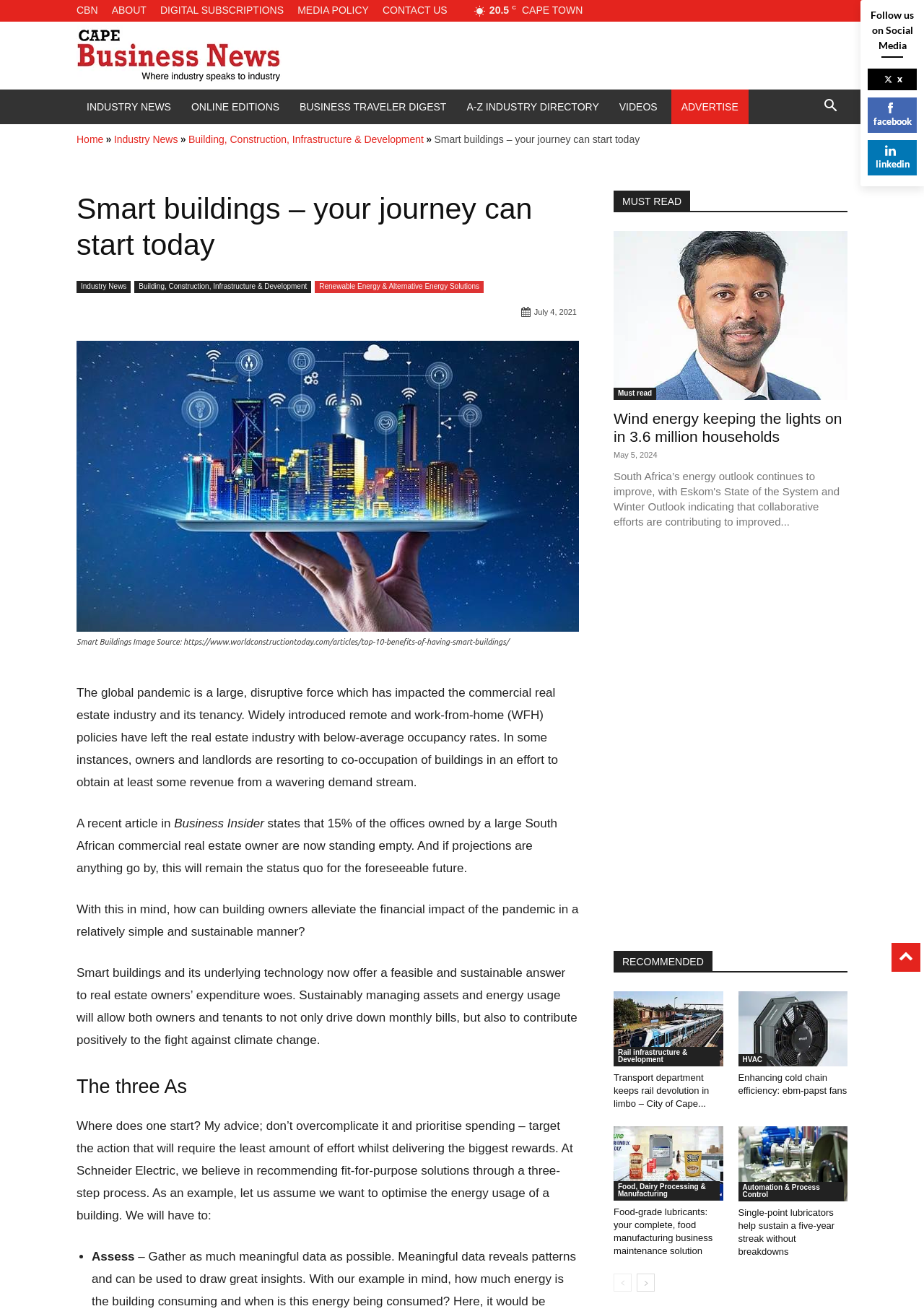Write a detailed summary of the webpage, including text, images, and layout.

This webpage is about Cape Business News, with a focus on the commercial real estate industry and its tenancy in the context of the global pandemic. At the top, there are several links to different sections of the website, including "CBN", "ABOUT", "DIGITAL SUBSCRIPTIONS", "MEDIA POLICY", and "CONTACT US". Below these links, there is a section with a heading "Smart buildings – your journey can start today" and a subheading "Industry News". 

To the right of this section, there is a search button and a link to the "Home" page. Below the search button, there are several links to different categories, including "Building, Construction, Infrastructure & Development", "Renewable Energy & Alternative Energy Solutions", and "Industry News". 

The main content of the webpage is an article about the impact of the pandemic on the commercial real estate industry and how smart buildings can provide a sustainable solution. The article is divided into several sections, including "The three As" and "MUST READ". There are also several images and links to other articles throughout the webpage.

On the right-hand side of the webpage, there are several recommended articles, including "Wind energy keeping the lights on in 3.6 million households", "Transport department keeps rail devolution in limbo – City of Cape Town", and "Enhancing cold chain efficiency: ebm-papst fans". Each of these articles has a heading, a brief summary, and an image.

At the bottom of the webpage, there are links to previous and next pages, as well as a section with links to social media platforms, including Facebook and LinkedIn.